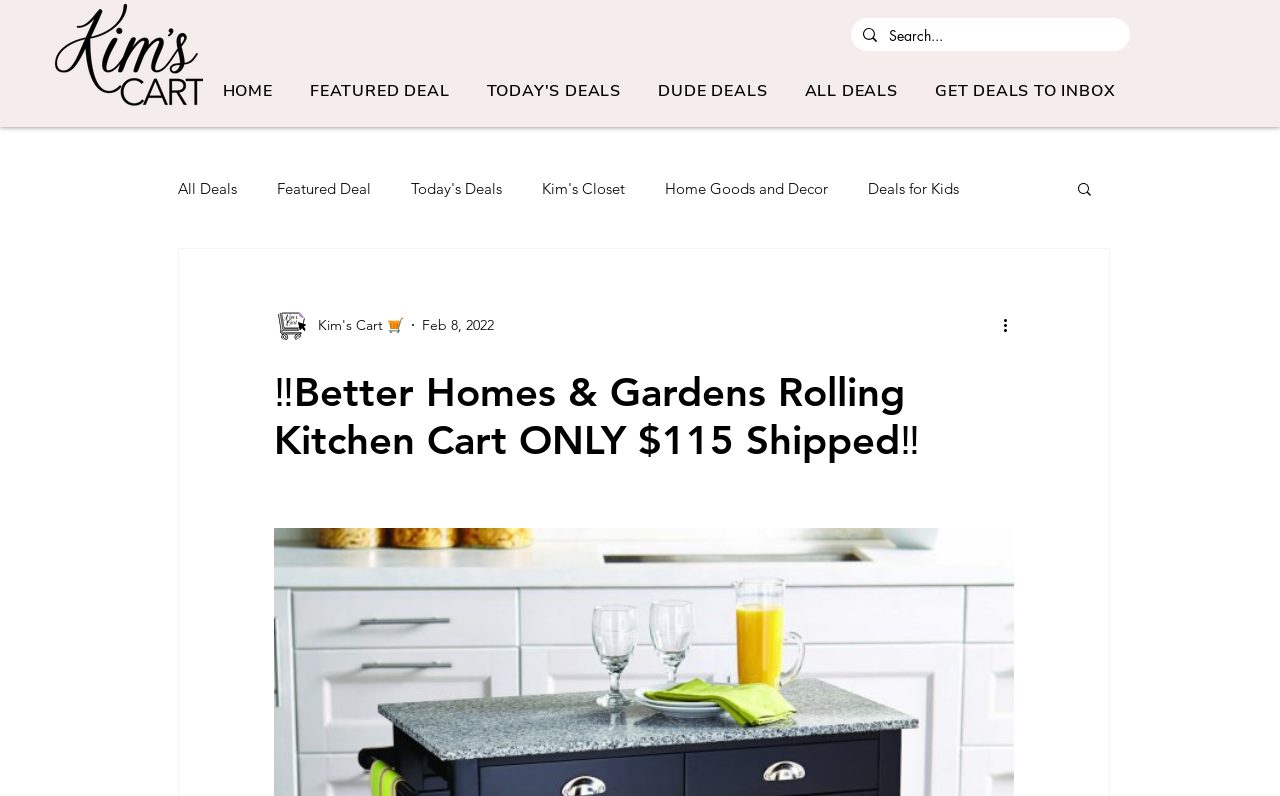Elaborate on the webpage's design and content in a detailed caption.

This webpage appears to be a blog post or article about a specific product, the Better Homes & Gardens 35" Tall Rolling Kitchen Cart with Granite Top. At the top left corner, there is a black logo image of "Kims Cart". 

On the top right side, there is a search bar with a magnifying glass icon and a placeholder text "Search...". Below the search bar, there is a navigation menu with several links, including "HOME", "FEATURED DEAL", "TODAY'S DEALS", "DUDE DEALS", "ALL DEALS", and "GET DEALS TO INBOX". 

On the left side, there is another navigation menu with links to different categories, such as "All Deals", "Featured Deal", "Today's Deals", "Kim's Closet", "Home Goods and Decor", "Deals for Kids", and "Deals for Dudes". 

In the main content area, there is a heading that reads "‼Better Homes & Gardens Rolling Kitchen Cart ONLY $115 Shipped‼". Below the heading, there is a section with the writer's picture and the date "Feb 8, 2022". 

The webpage also has a "Search" button with a magnifying glass icon on the top right side, and a "More actions" button on the bottom right side.